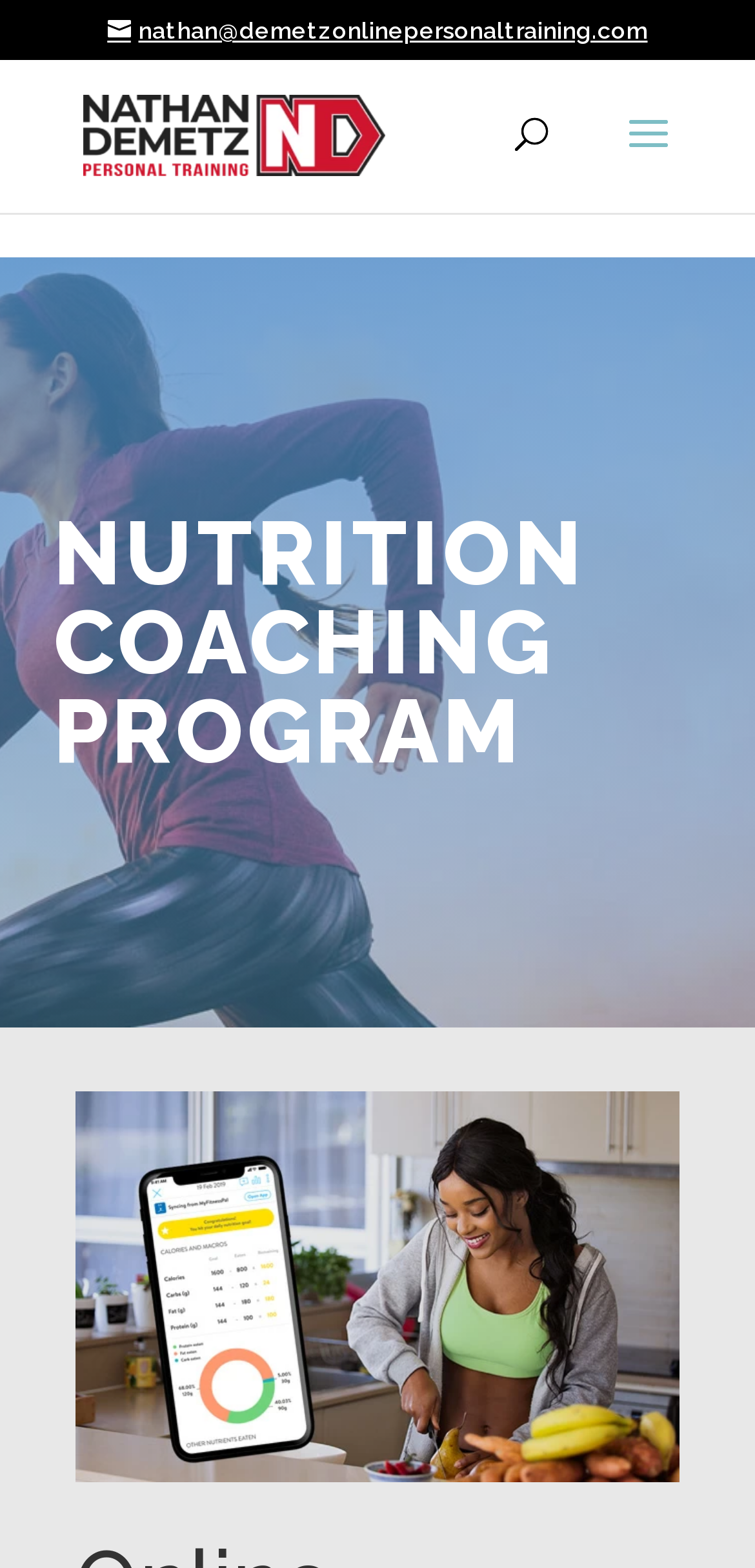Explain the webpage in detail, including its primary components.

The webpage is about Nutrition Coaching, specifically the online training program offered by Demetz Personal Training. At the top left corner, there is a link to contact Nathan via email, and next to it, there is a link to the Online Trainer section, accompanied by a small image with the same label. 

On the right side of the top section, there is a search bar with a placeholder text "Search for:". 

Below the top section, the main content area is divided into two parts. On the left side, there is a large heading that reads "NUTRITION COACHING PROGRAM" in bold font. 

On the right side, there is a large image that showcases Demetz Personal Training's nutritious cooking and online meal planning services. The image takes up most of the right side of the page, stretching from the middle to the bottom. 

The meta description mentions that the nutrition coaching program includes an initial assessment, a custom strategy, follow-ups, and adjustments as needed, but this text is not directly visible on the webpage.